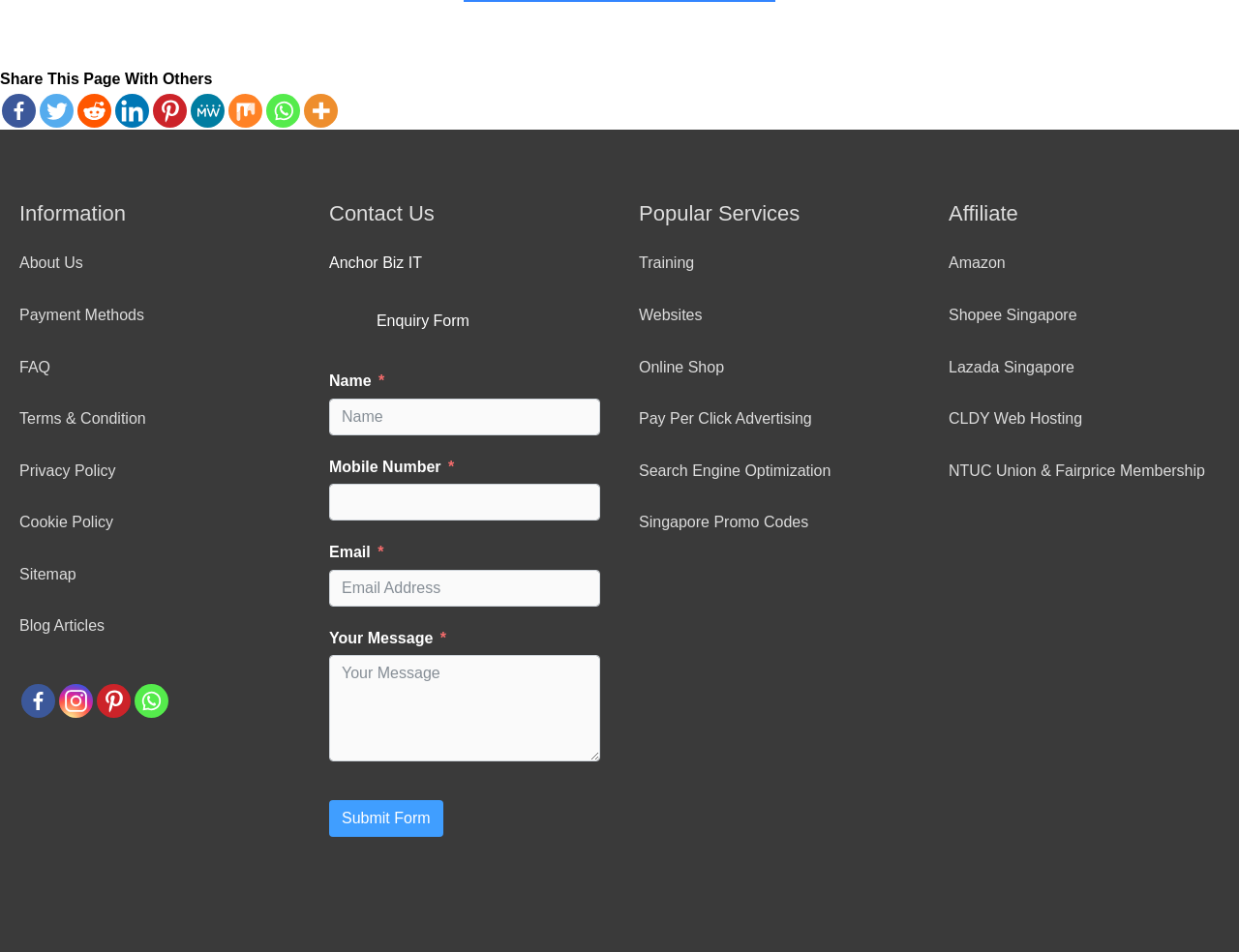What is the heading above the 'About Us' link?
Based on the content of the image, thoroughly explain and answer the question.

The heading above the 'About Us' link is 'Information', which suggests that the links below it, including 'About Us', 'Payment Methods', 'FAQ', and others, provide information about the website or its services.